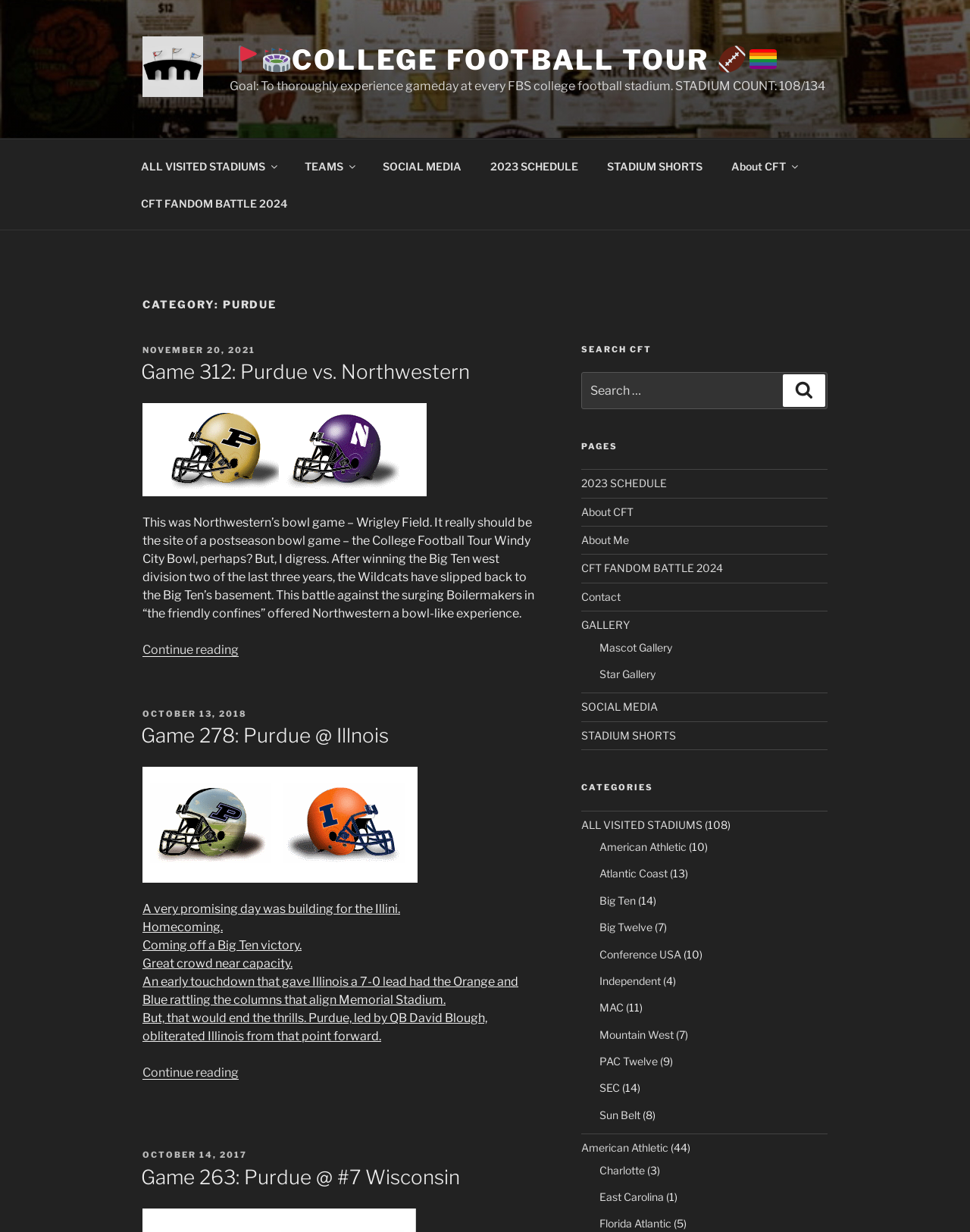Highlight the bounding box coordinates of the element you need to click to perform the following instruction: "View the 'Mascot Gallery'."

[0.618, 0.52, 0.693, 0.531]